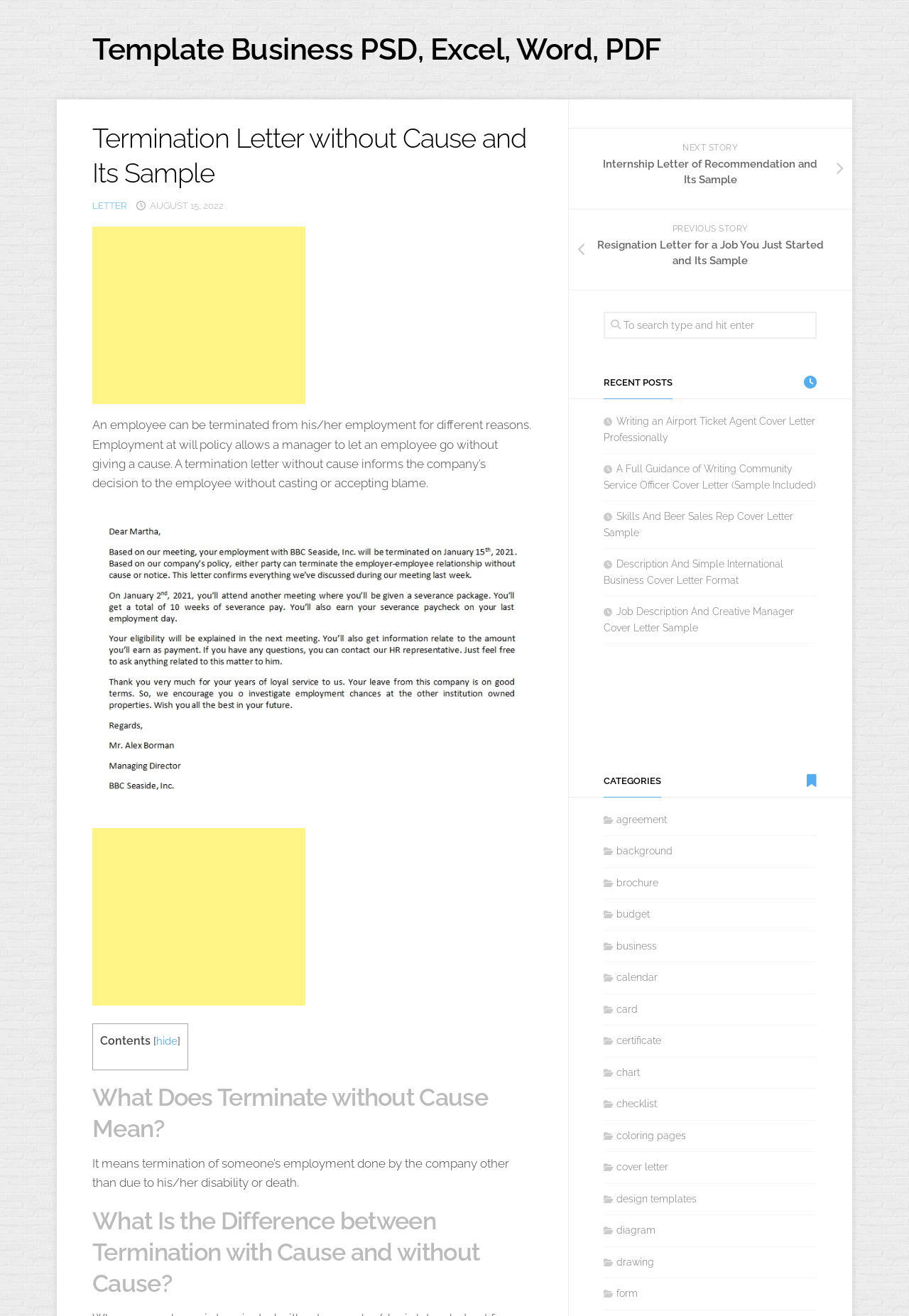What is the purpose of a termination letter without cause?
Please describe in detail the information shown in the image to answer the question.

A termination letter without cause is used to inform an employee that their employment is being terminated by the company, without citing a specific reason or cause for the termination. This type of letter is often used in situations where the company wants to terminate an employee's contract without assigning blame or providing a specific reason.